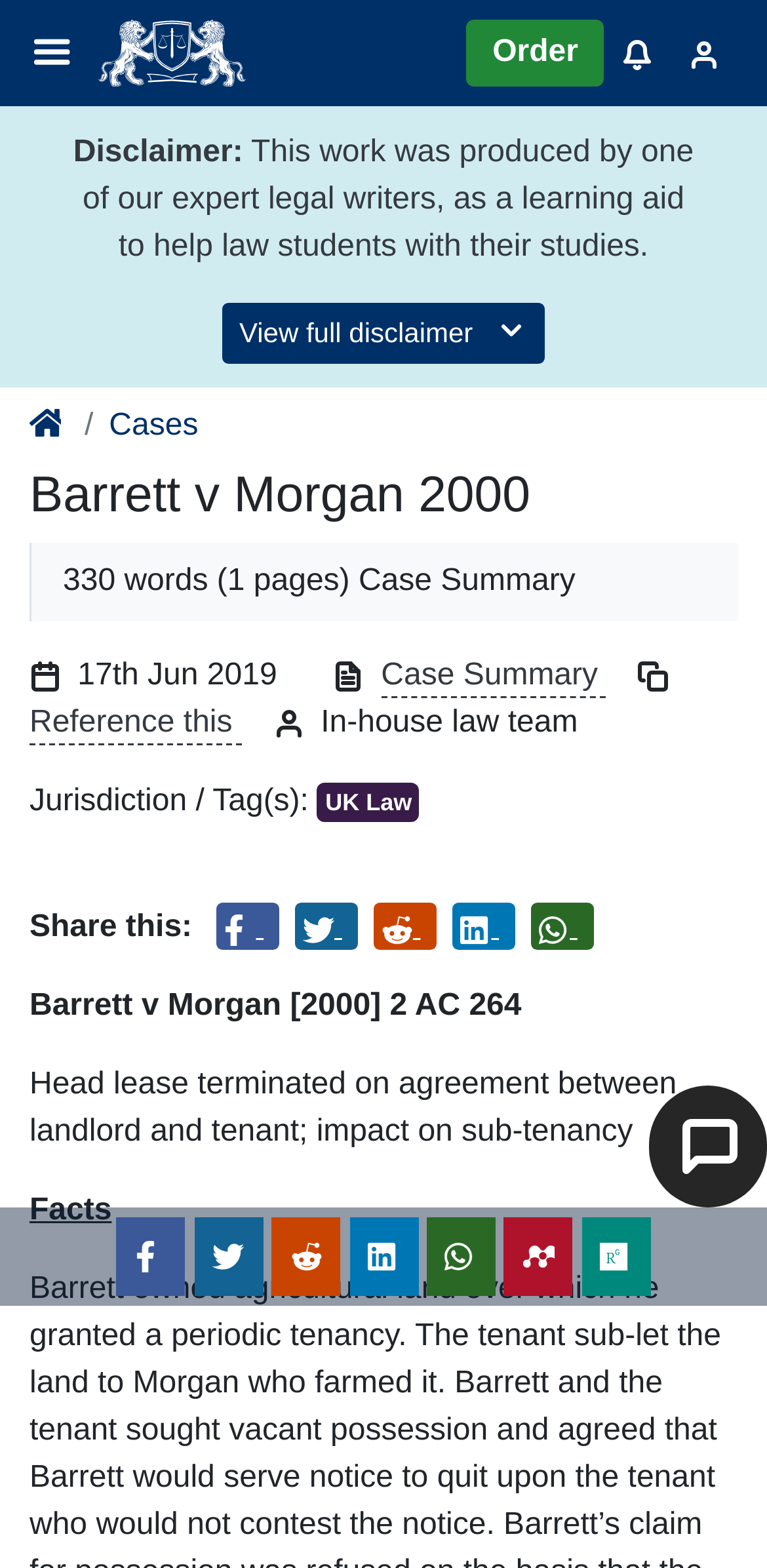What is the name of the law case?
Please craft a detailed and exhaustive response to the question.

I found the answer by looking at the heading 'Barrett v Morgan 2000' which is located at the top of the webpage, indicating that it is the main topic of the webpage.